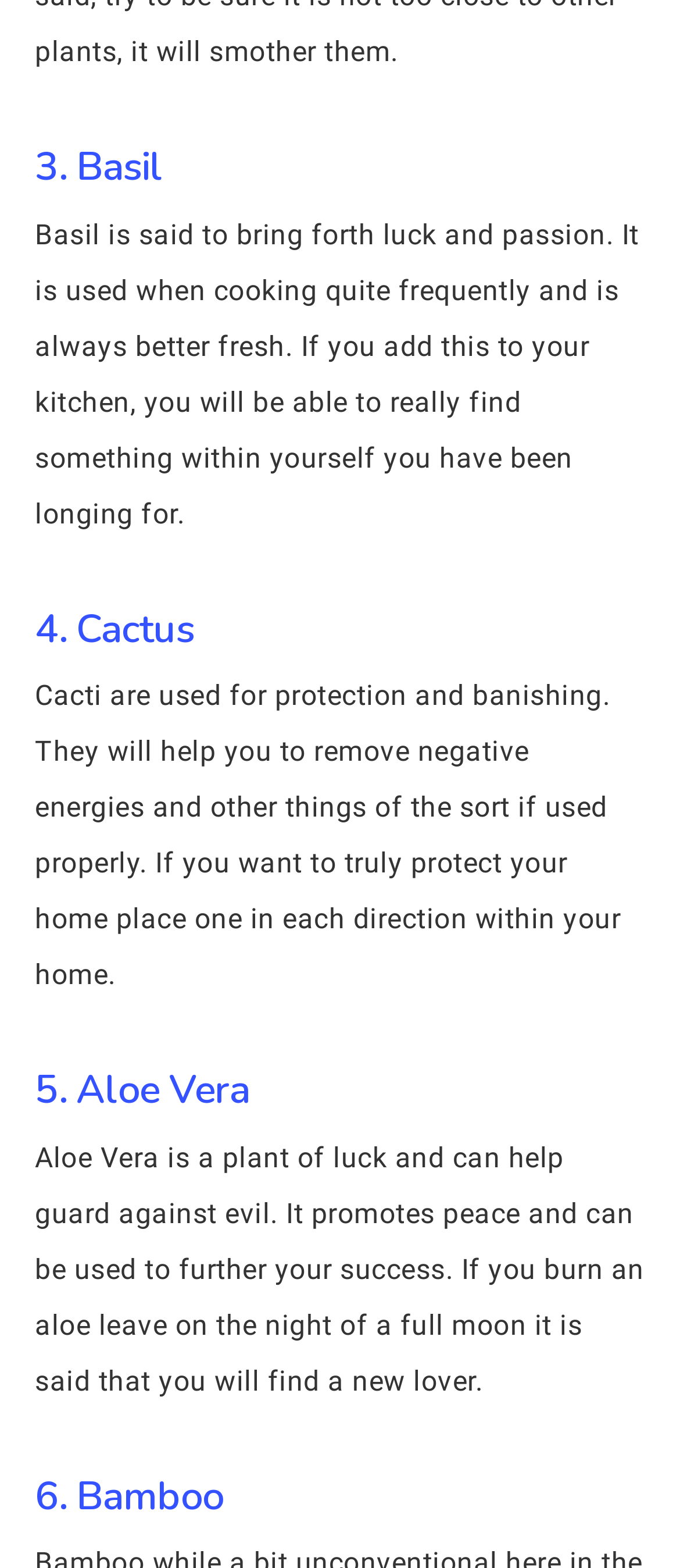Answer briefly with one word or phrase:
What is the purpose of Cactus?

Protection and banishing